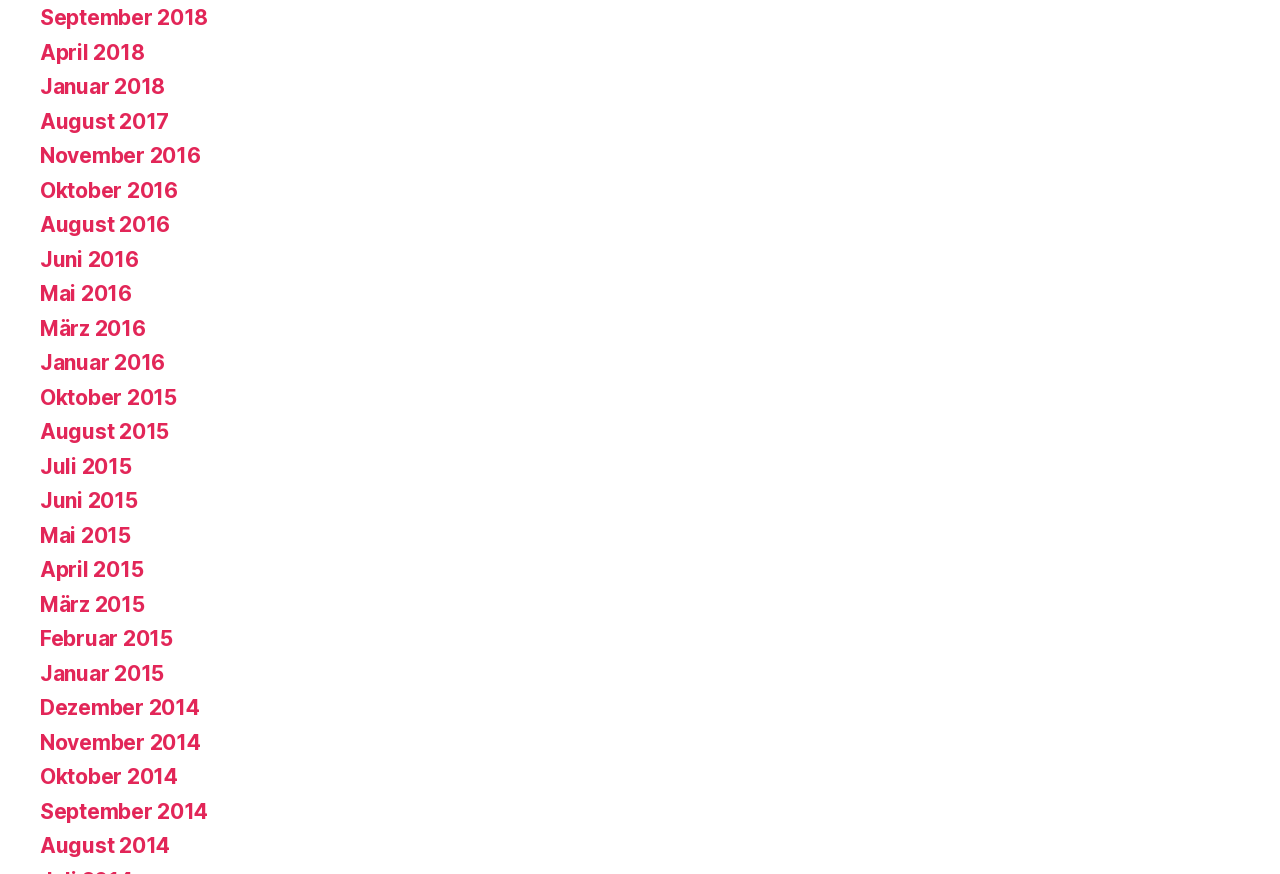Locate the bounding box coordinates of the element you need to click to accomplish the task described by this instruction: "view August 2017".

[0.031, 0.125, 0.132, 0.153]